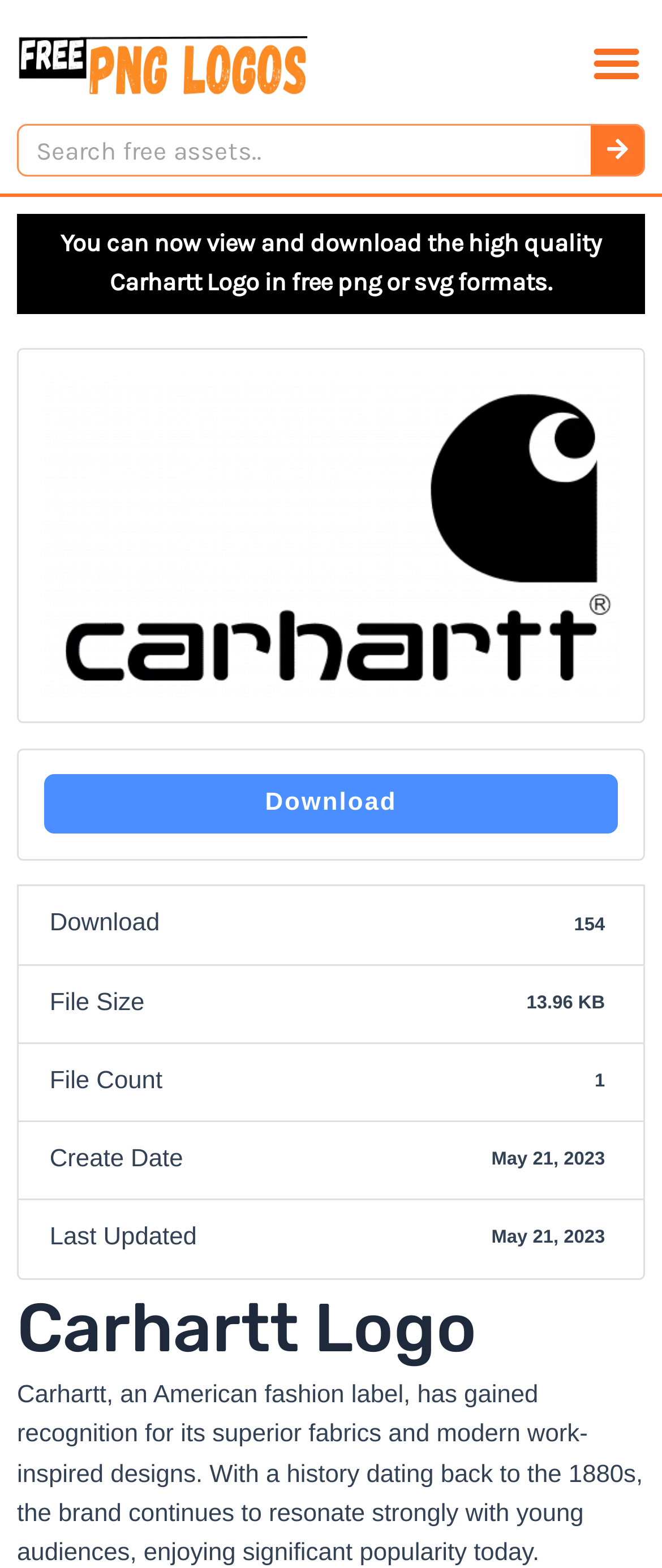Answer briefly with one word or phrase:
When was the Carhartt Logo last updated?

May 21, 2023